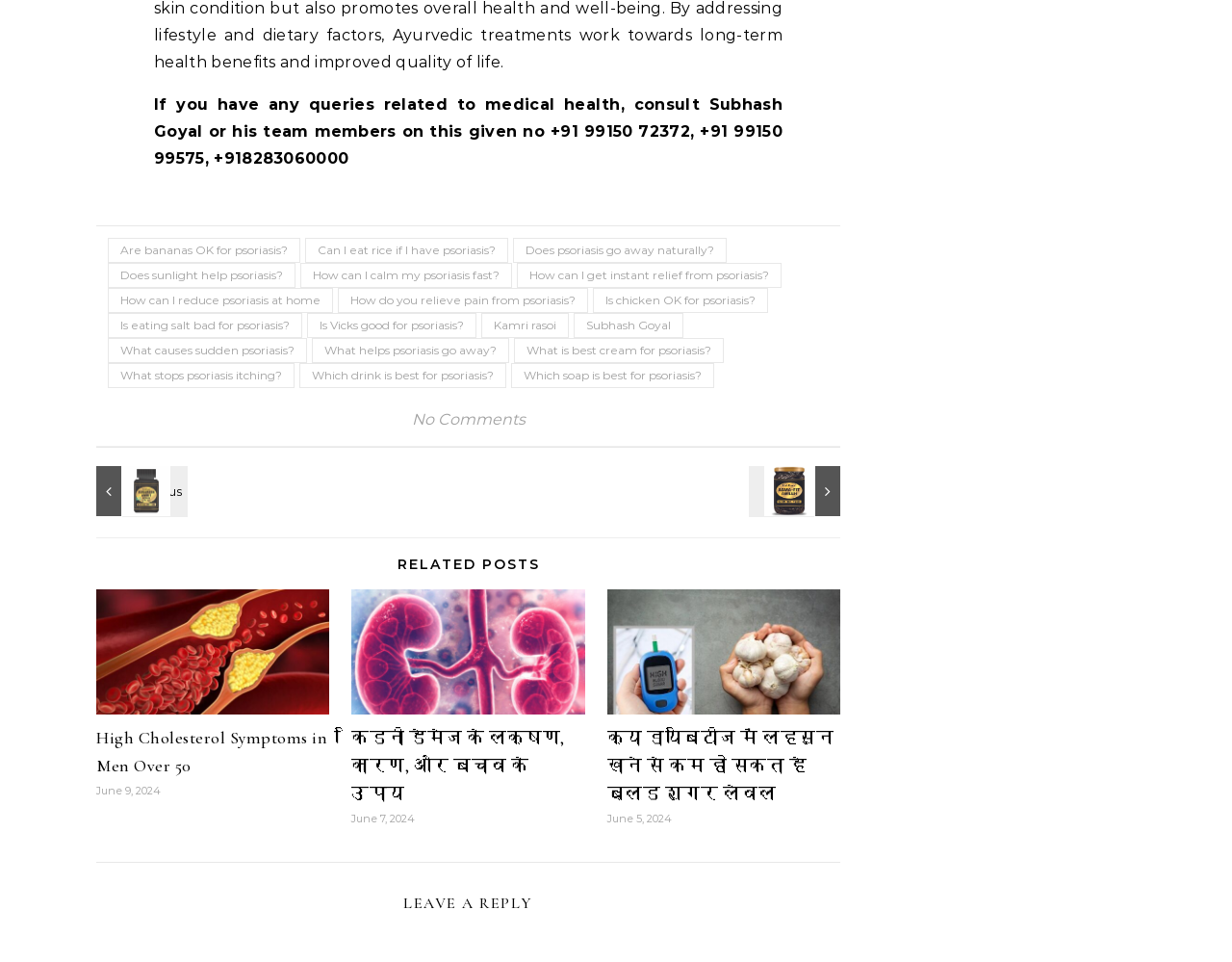Please identify the bounding box coordinates of the clickable area that will fulfill the following instruction: "Click on 'LEAVE A REPLY'". The coordinates should be in the format of four float numbers between 0 and 1, i.e., [left, top, right, bottom].

[0.078, 0.927, 0.682, 0.952]